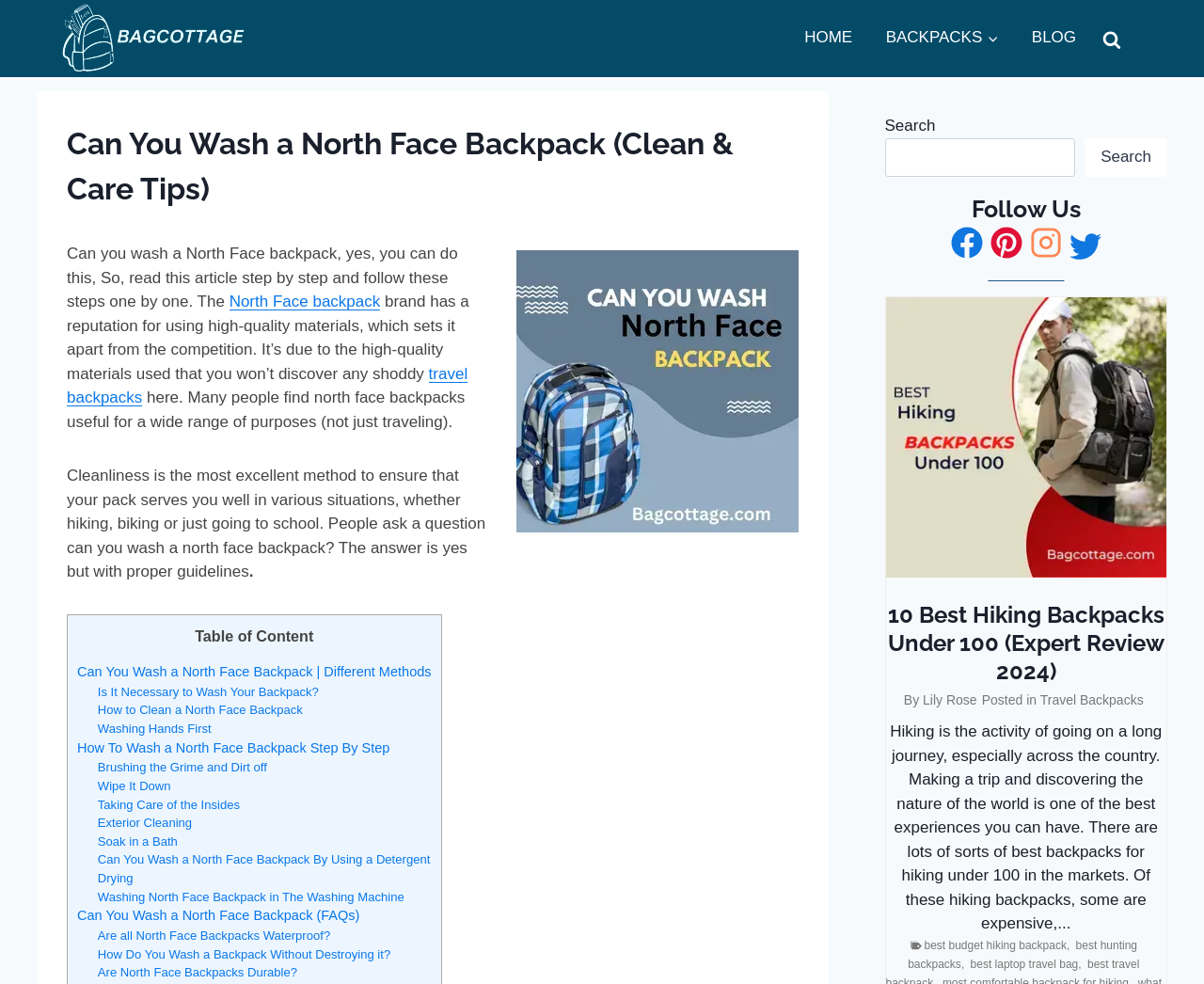Given the element description "Please note" in the screenshot, predict the bounding box coordinates of that UI element.

None